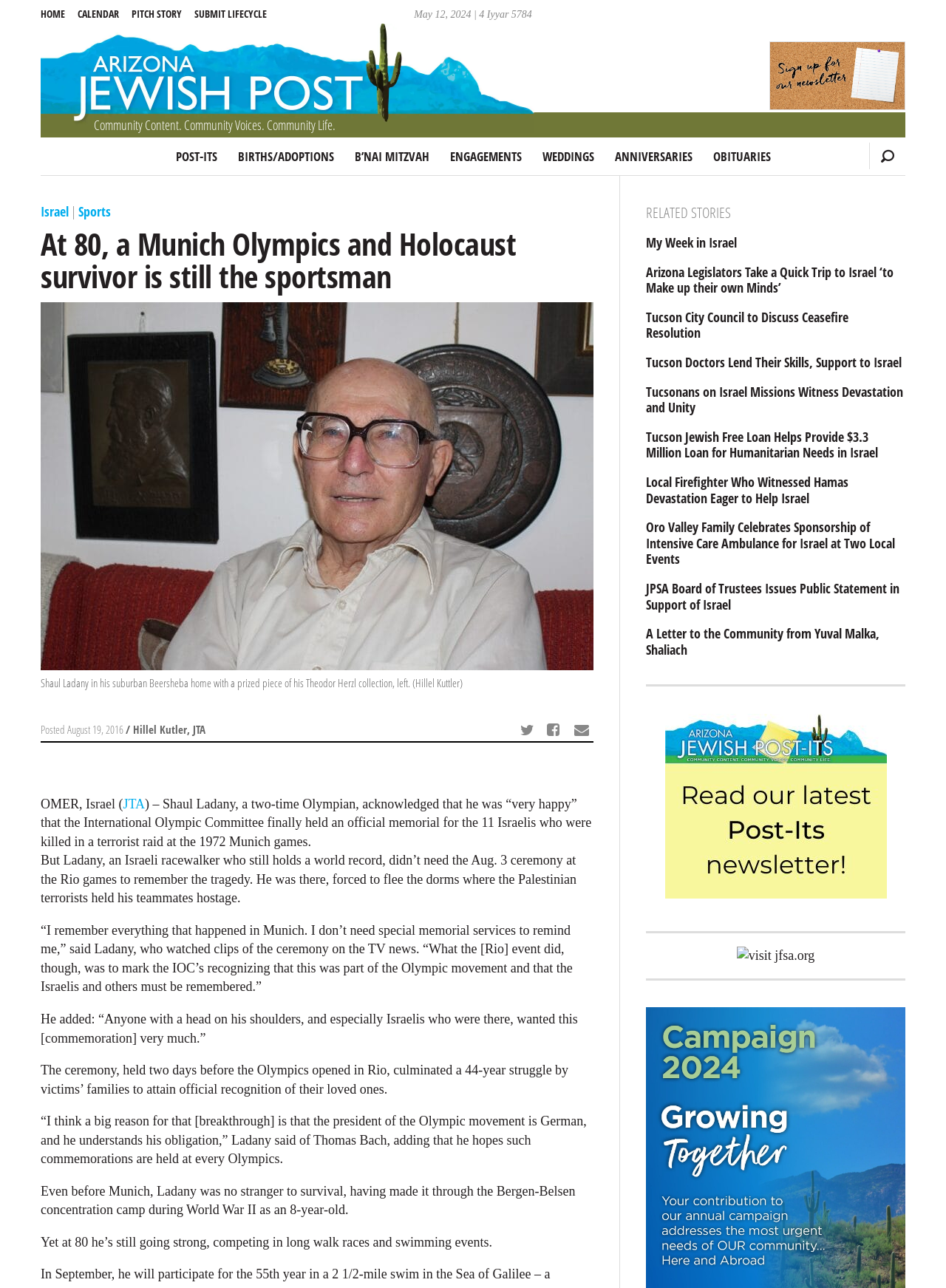Articulate a complete and detailed caption of the webpage elements.

This webpage is about a news article from the AZ Jewish Post, with a focus on a Munich Olympics and Holocaust survivor, Shaul Ladany, who is still active in sports at the age of 80. 

At the top of the page, there is a date "May 12, 2024 | 4 Iyyar 5784" and a link to the AZ Jewish Post community content section, accompanied by an image of the AZ Jewish Post logo. Below this, there are several links to different sections of the website, including "POST-ITS", "BIRTHS/ADOPTIONS", "B’NAI MITZVAH", and others.

The main article is divided into sections, with headings "Israel | Sports" and "At 80, a Munich Olympics and Holocaust survivor is still the sportsman". The article features a photo of Shaul Ladany in his home with a prized piece of his Theodor Herzl collection. The text describes Ladany's experience as a two-time Olympian and a Holocaust survivor, and his thoughts on the International Olympic Committee's official memorial for the 11 Israelis who were killed in a terrorist raid at the 1972 Munich games.

To the right of the article, there is a section titled "RELATED STORIES" with links to several other news articles related to Israel and the Jewish community. At the bottom of the page, there is a separator line, followed by a link to visit jfsa.org, accompanied by an image.

Overall, the webpage has a clean and organized layout, with clear headings and concise text, making it easy to navigate and read.